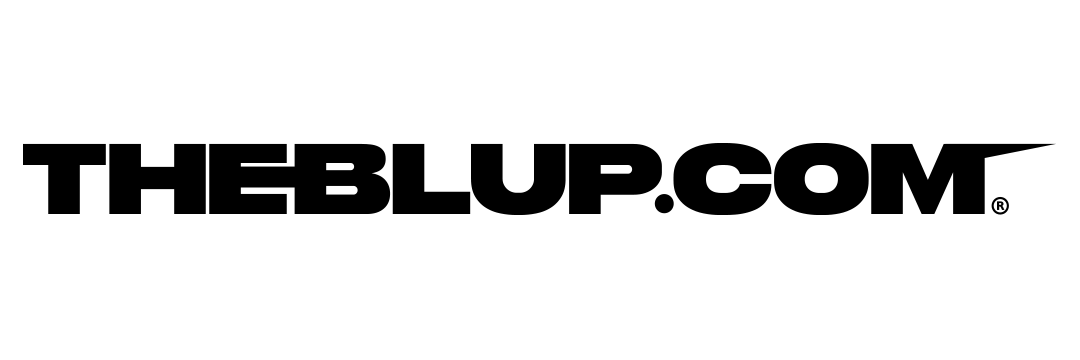What is the domain extension of the website? Examine the screenshot and reply using just one word or a brief phrase.

.com